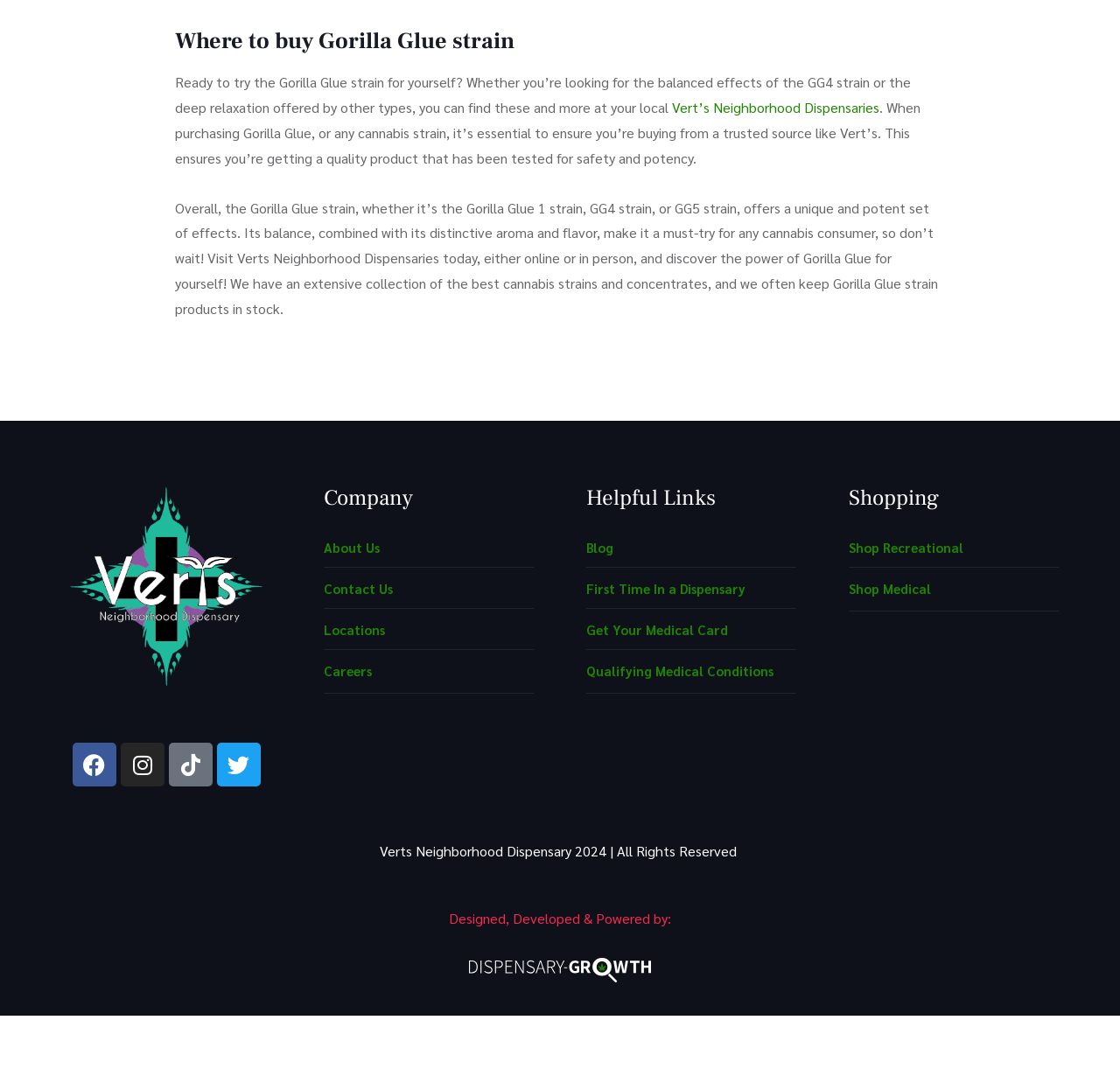Determine the bounding box for the described HTML element: "Qualifying Medical Conditions". Ensure the coordinates are four float numbers between 0 and 1 in the format [left, top, right, bottom].

[0.523, 0.604, 0.711, 0.626]